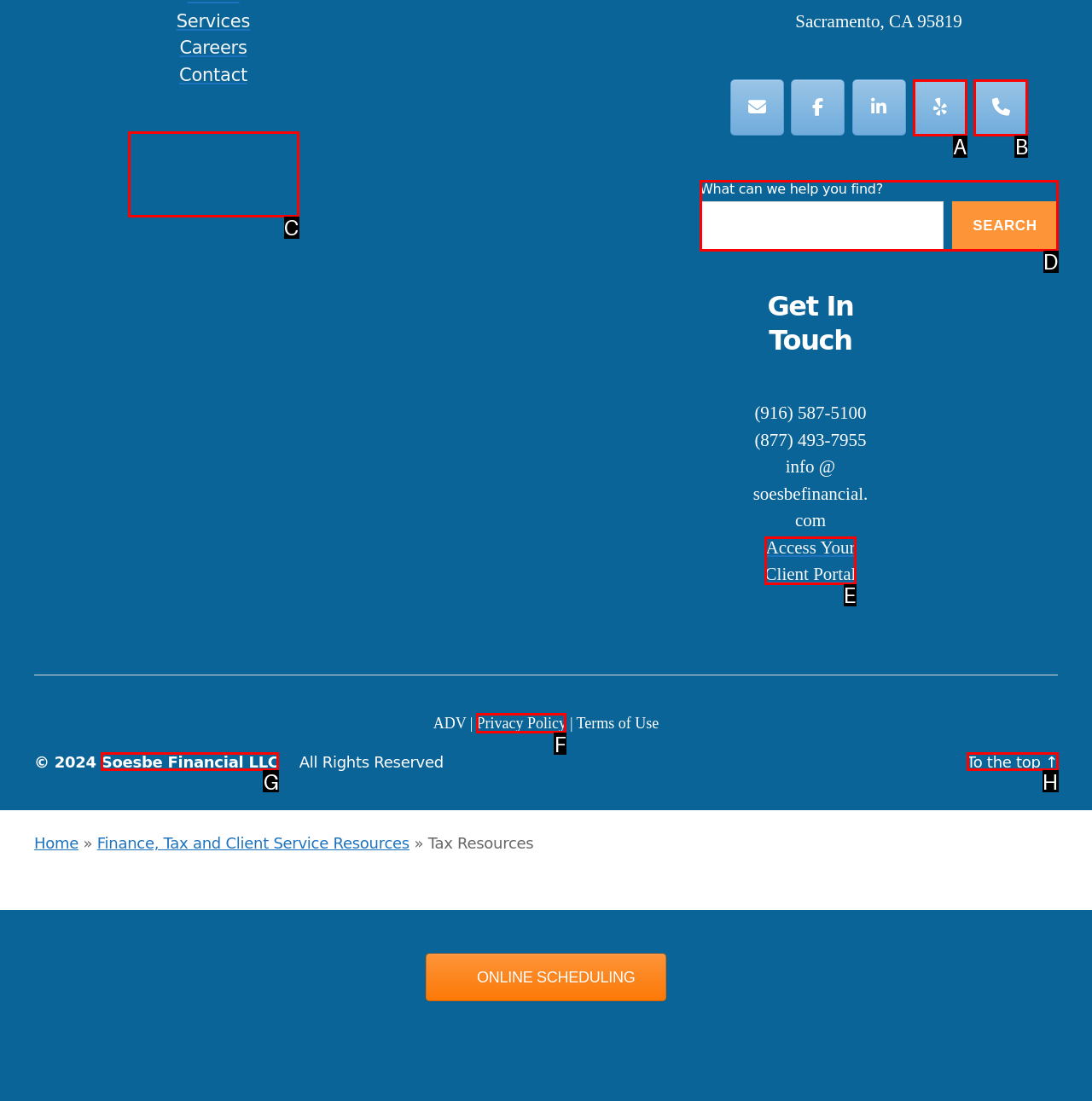Find the appropriate UI element to complete the task: Search for something. Indicate your choice by providing the letter of the element.

D